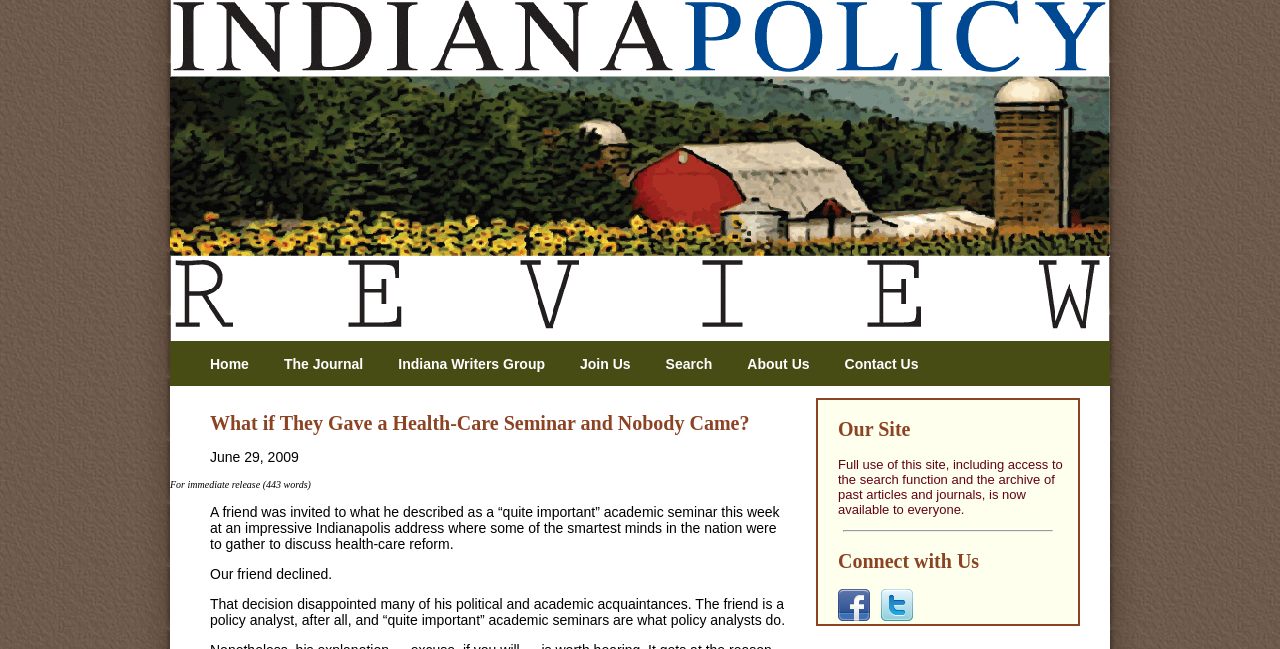Can you find and provide the title of the webpage?

What if They Gave a Health-Care Seminar and Nobody Came?